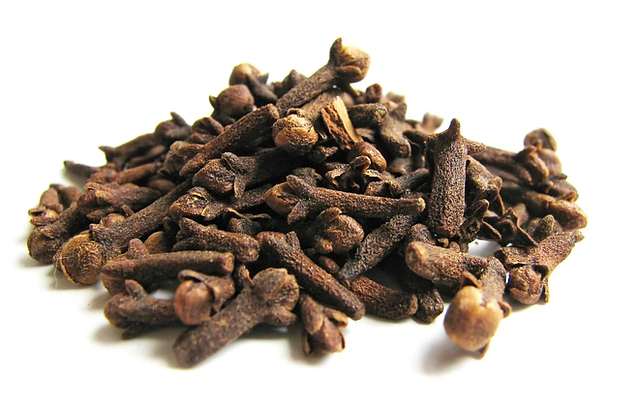What is the primary use of cloves?
Provide an in-depth and detailed explanation in response to the question.

According to the caption, cloves are commonly used as a spice in cooking, in addition to their medicinal properties, indicating that their primary use is in culinary applications.